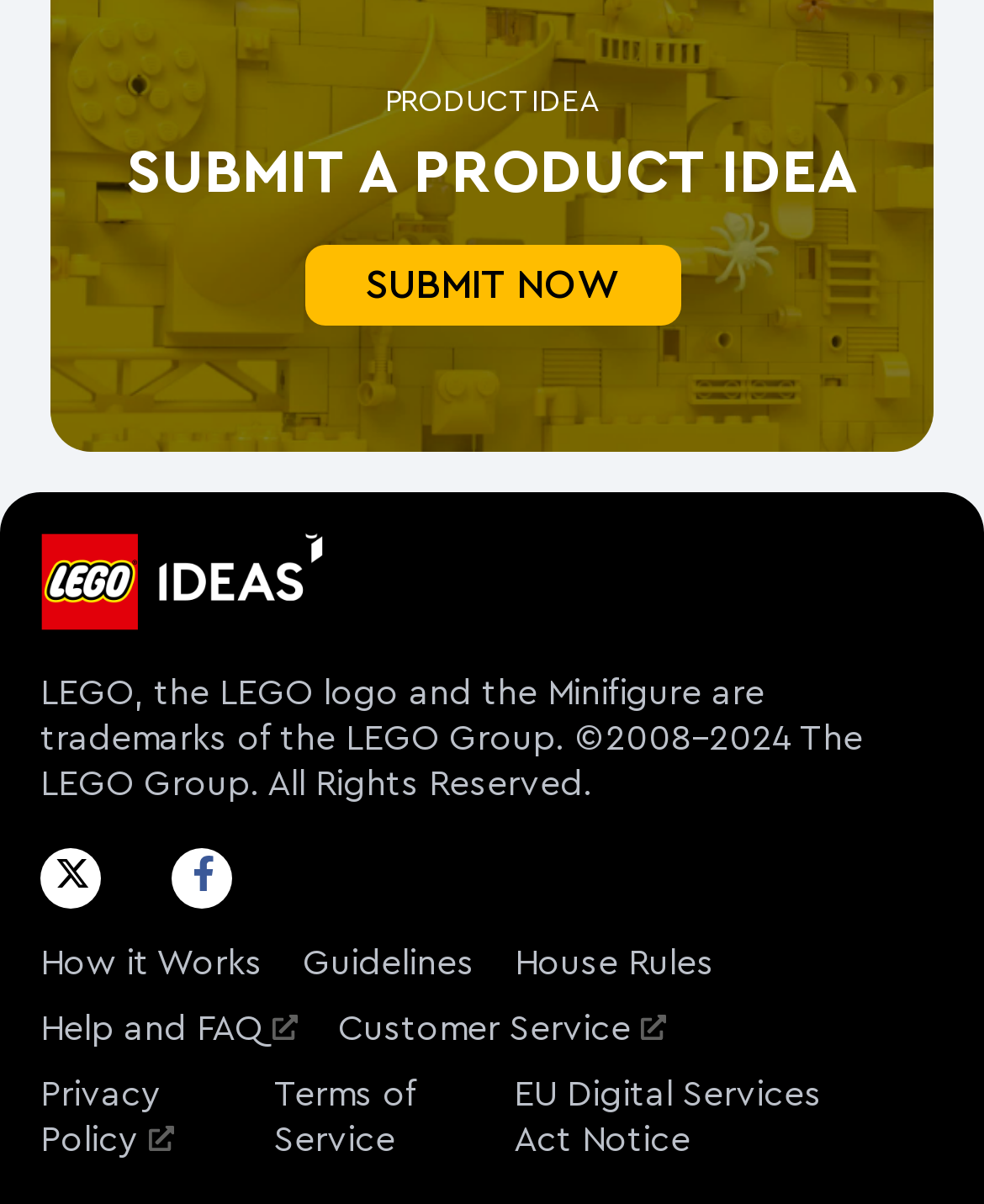Please find the bounding box for the UI component described as follows: "EU Digital Services Act Notice".

[0.522, 0.895, 0.835, 0.962]